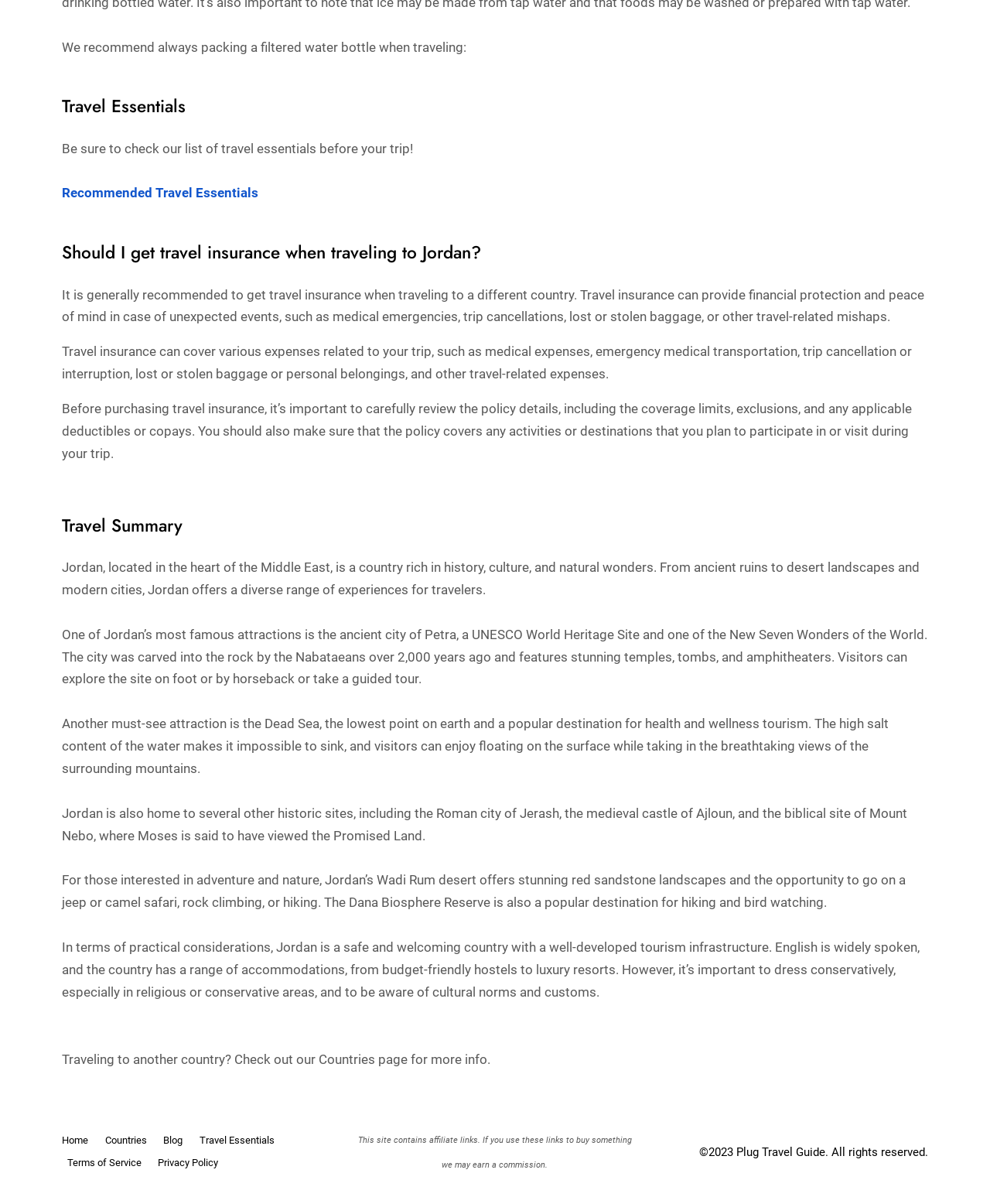Provide the bounding box coordinates for the UI element described in this sentence: "UNESCO World Heritage". The coordinates should be four float values between 0 and 1, i.e., [left, top, right, bottom].

[0.477, 0.52, 0.62, 0.533]